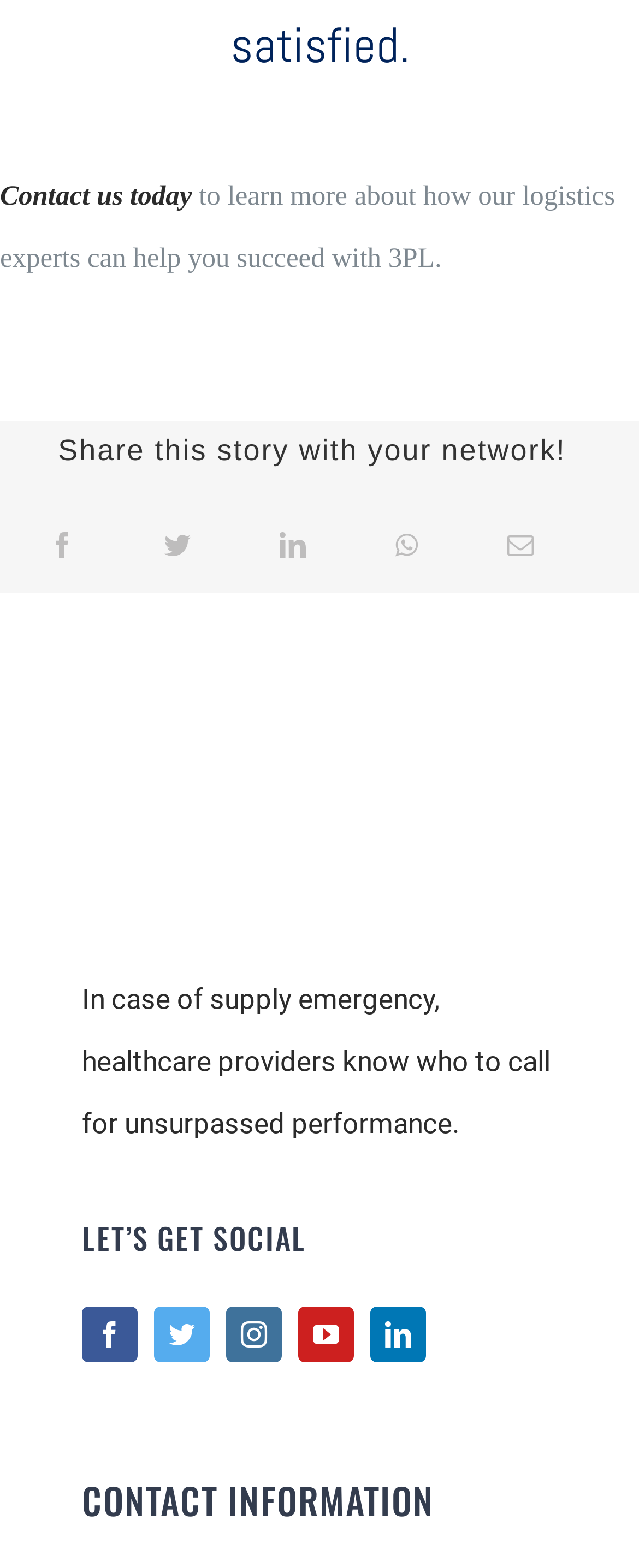Could you provide the bounding box coordinates for the portion of the screen to click to complete this instruction: "View Reliance Wholesale logo"?

[0.128, 0.554, 0.872, 0.574]